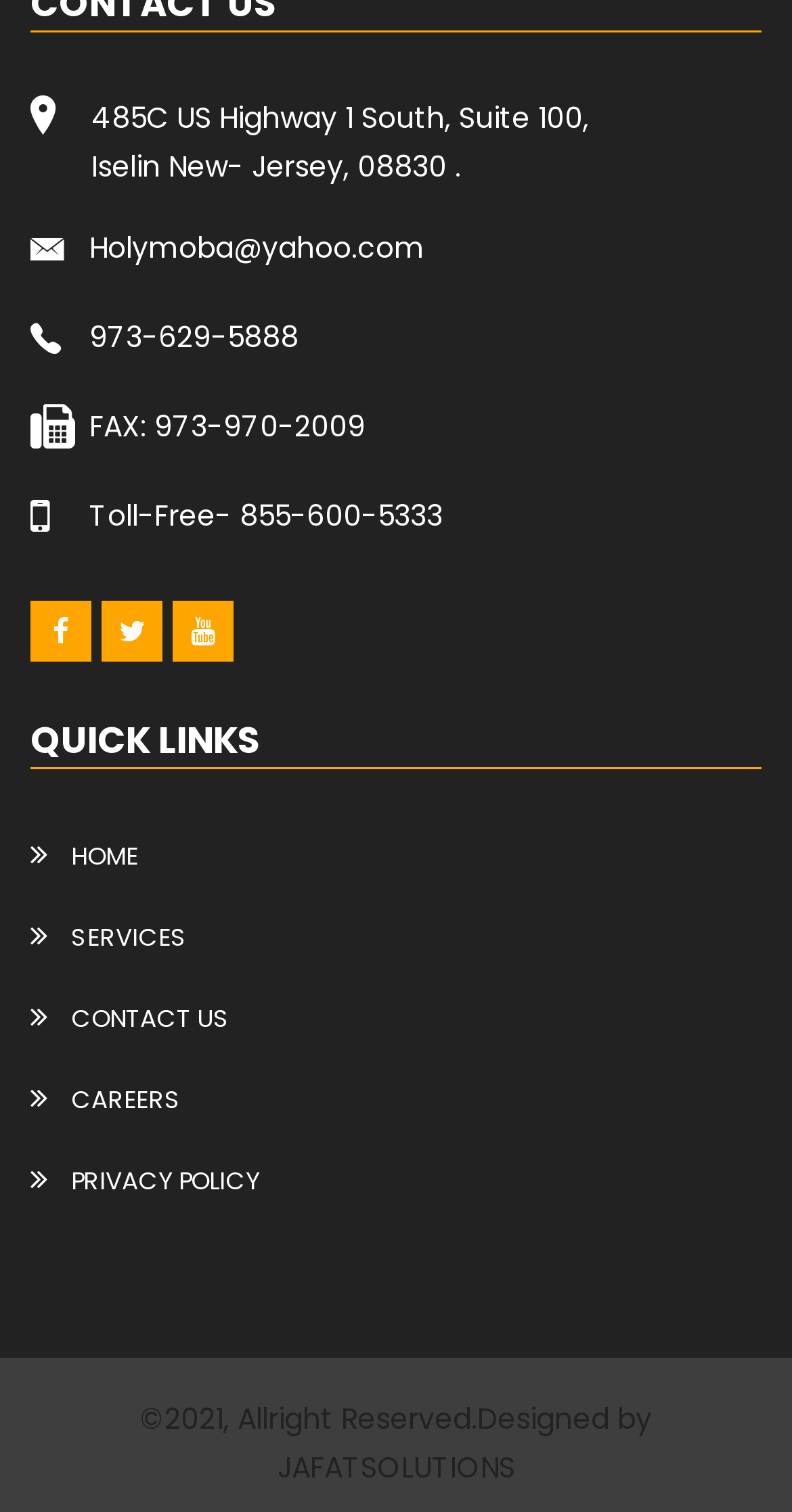Please analyze the image and provide a thorough answer to the question:
Who designed the website?

I found the website designer's name by looking at the link element at the bottom of the webpage, which provides the copyright information and credits the designer.